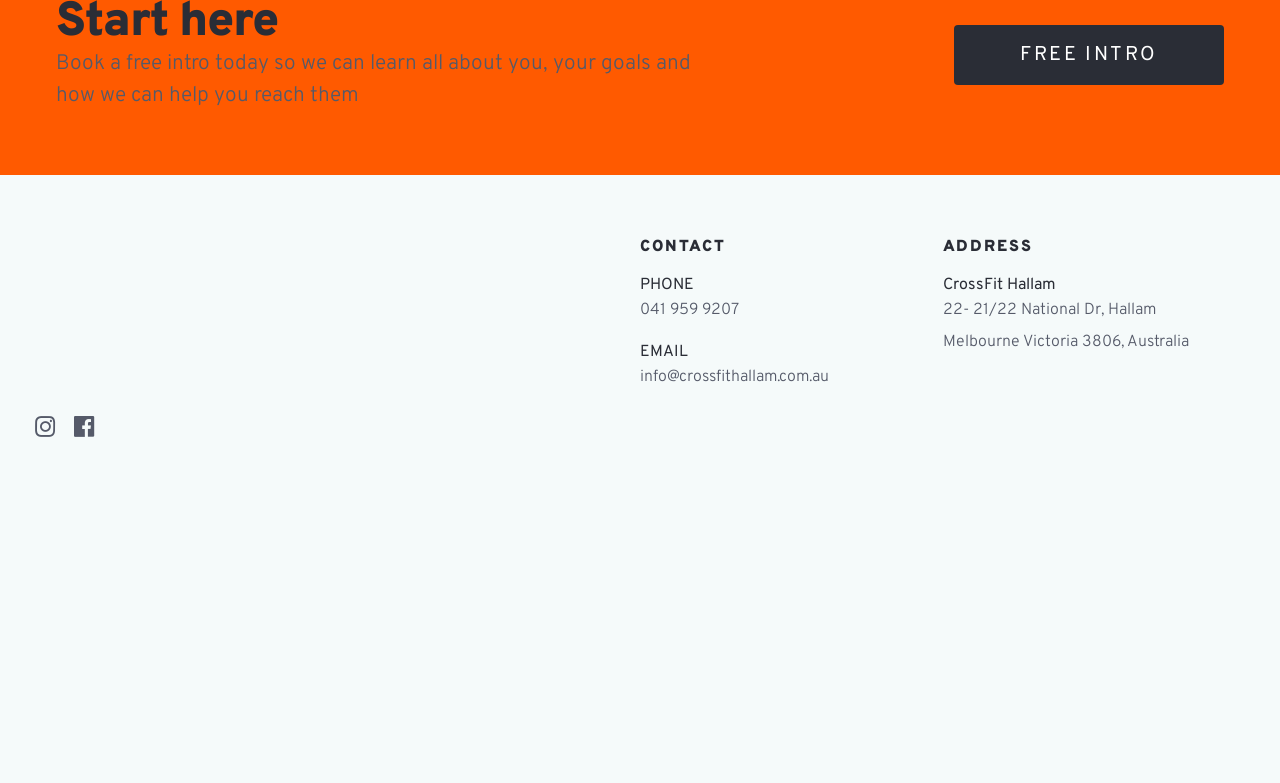What is the address of CrossFit Hallam?
Refer to the image and provide a one-word or short phrase answer.

22- 21/22 National Dr, Hallam Melbourne Victoria 3806, Australia